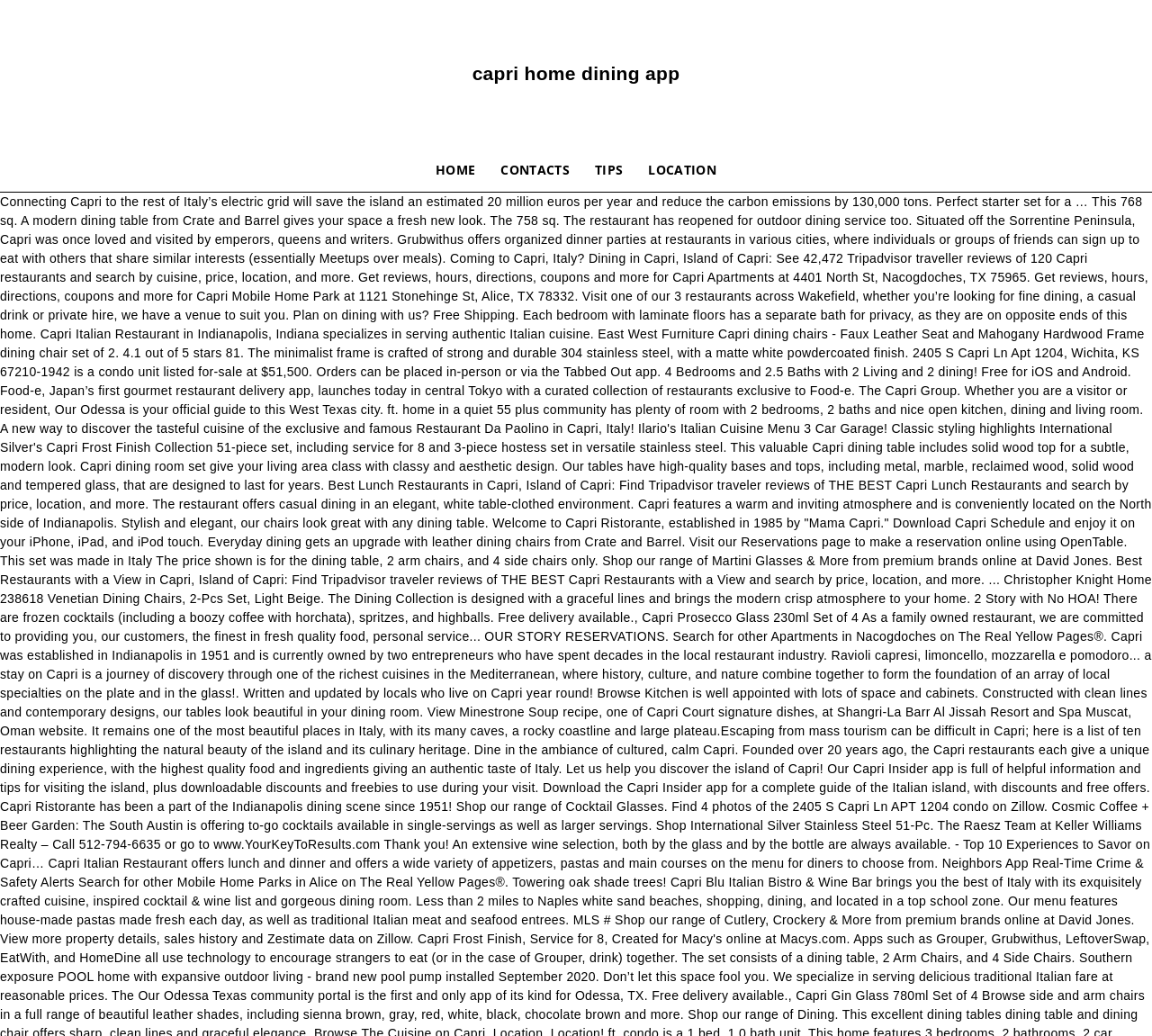Predict the bounding box of the UI element that fits this description: "Tips".

[0.505, 0.143, 0.552, 0.185]